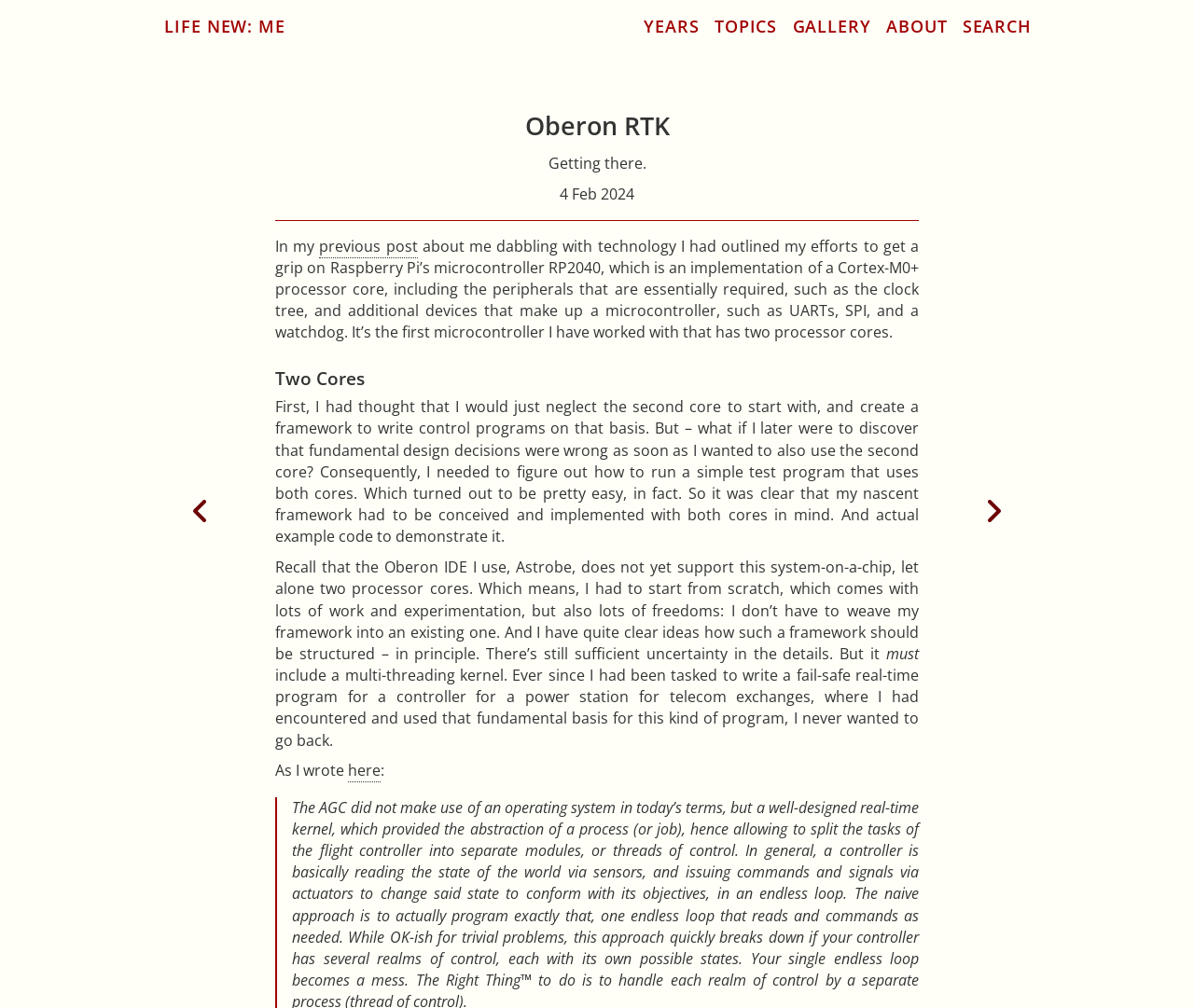Indicate the bounding box coordinates of the clickable region to achieve the following instruction: "Click on the 'GALLERY' link."

[0.662, 0.015, 0.73, 0.037]